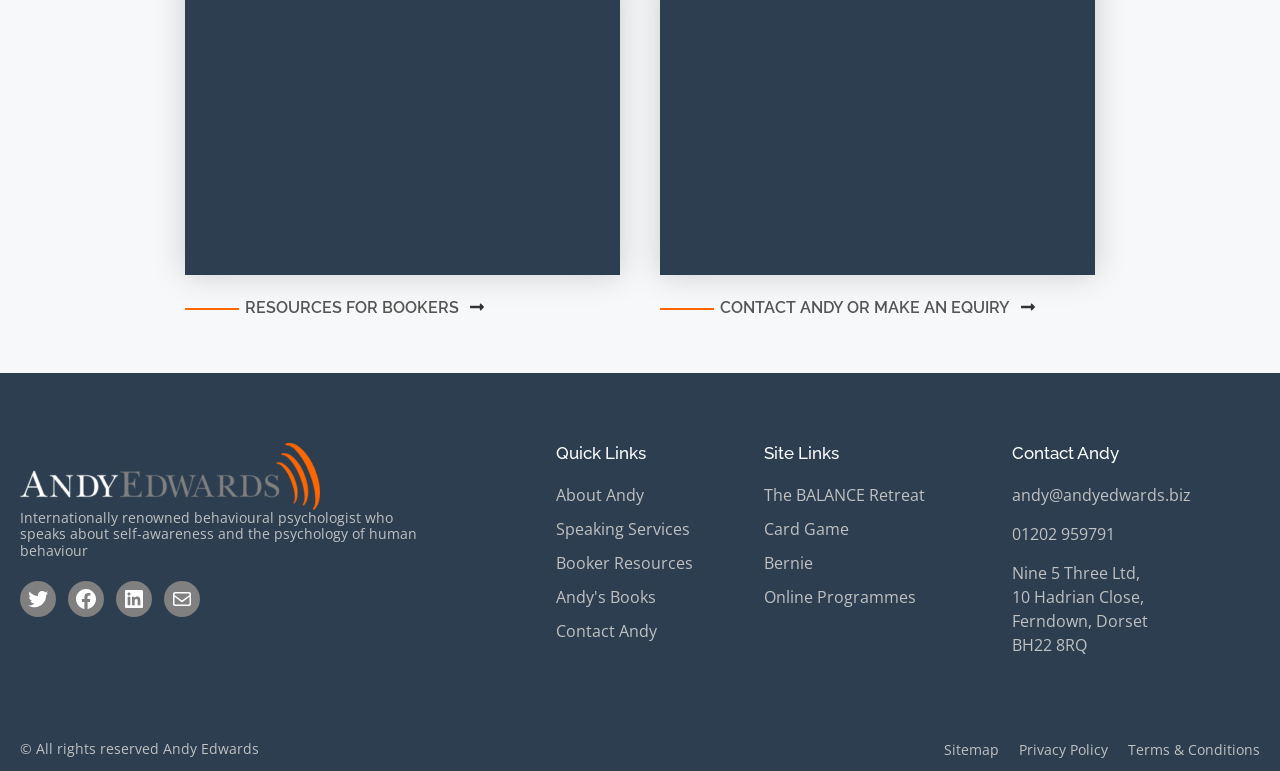What is the name of the retreat mentioned on the webpage?
Give a one-word or short phrase answer based on the image.

The BALANCE Retreat